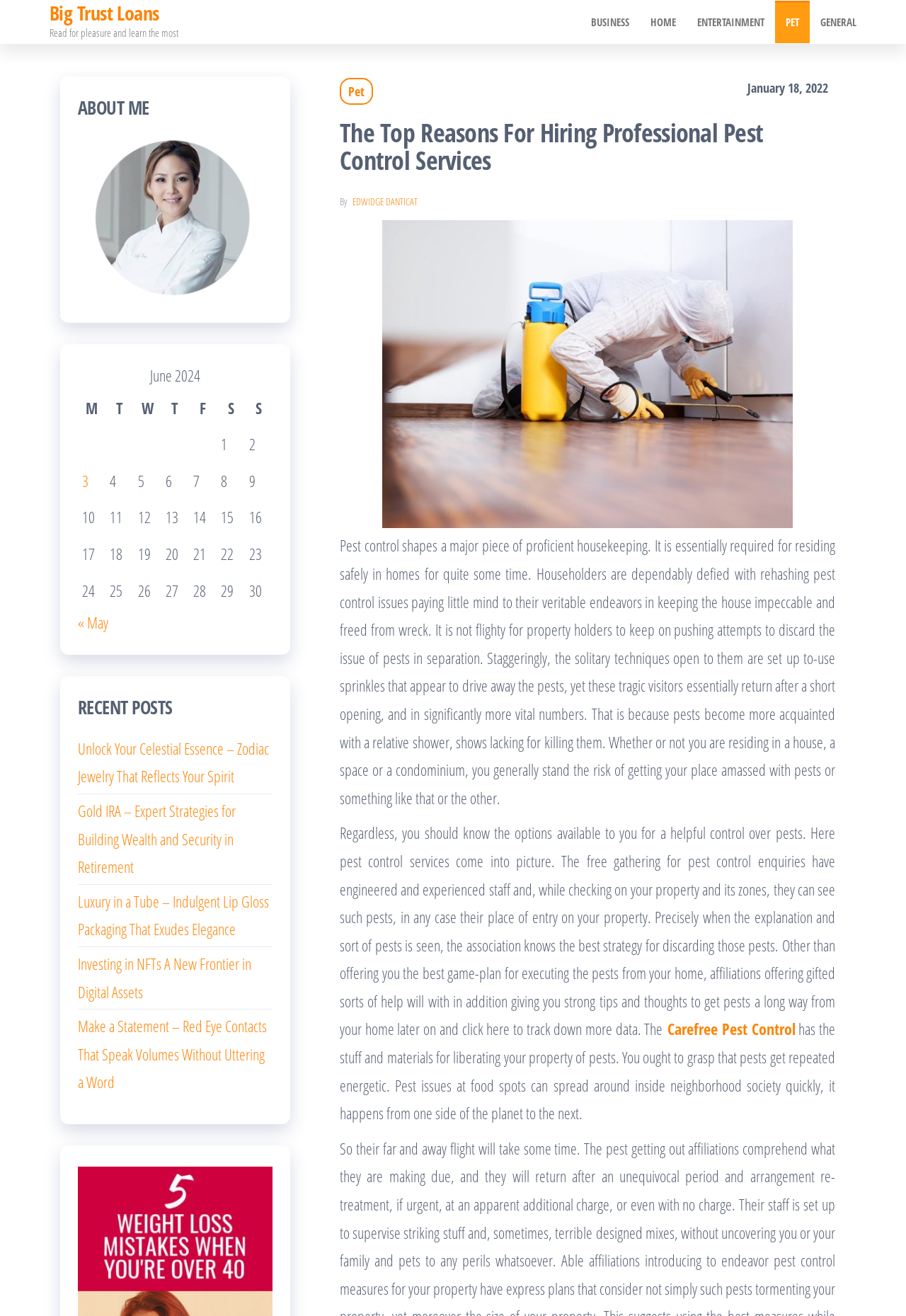Provide the bounding box coordinates in the format (top-left x, top-left y, bottom-right x, bottom-right y). All values are floating point numbers between 0 and 1. Determine the bounding box coordinate of the UI element described as: Edwidge Danticat

[0.389, 0.148, 0.461, 0.158]